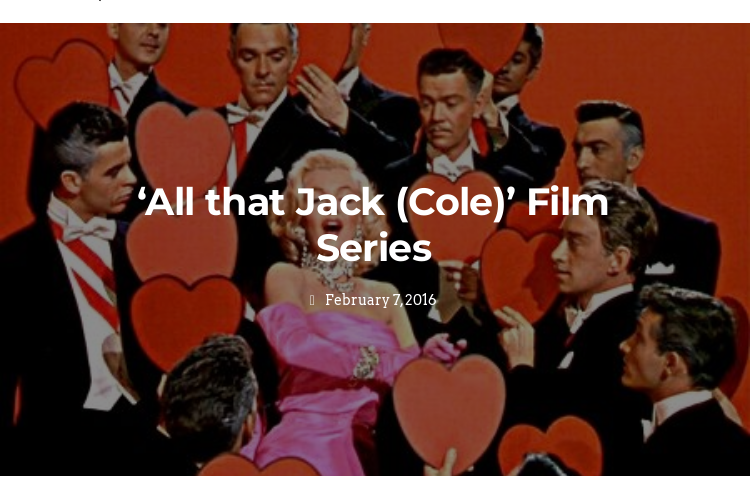What are the dancers holding in the dance scene?
Answer the question with a single word or phrase, referring to the image.

oversized red hearts